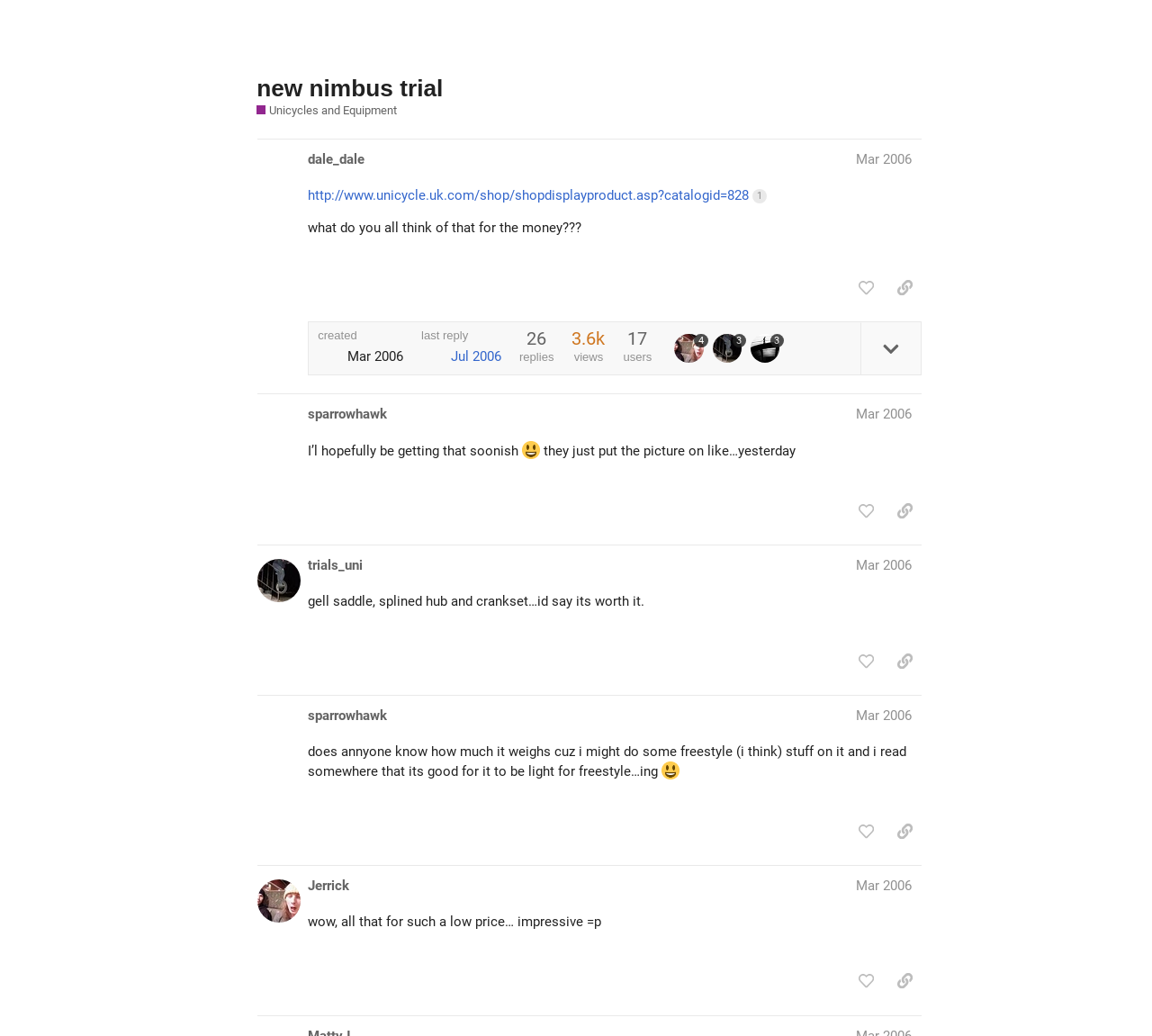Can you find the bounding box coordinates of the area I should click to execute the following instruction: "View the 'Unicycle Calendar'"?

[0.892, 0.008, 0.925, 0.045]